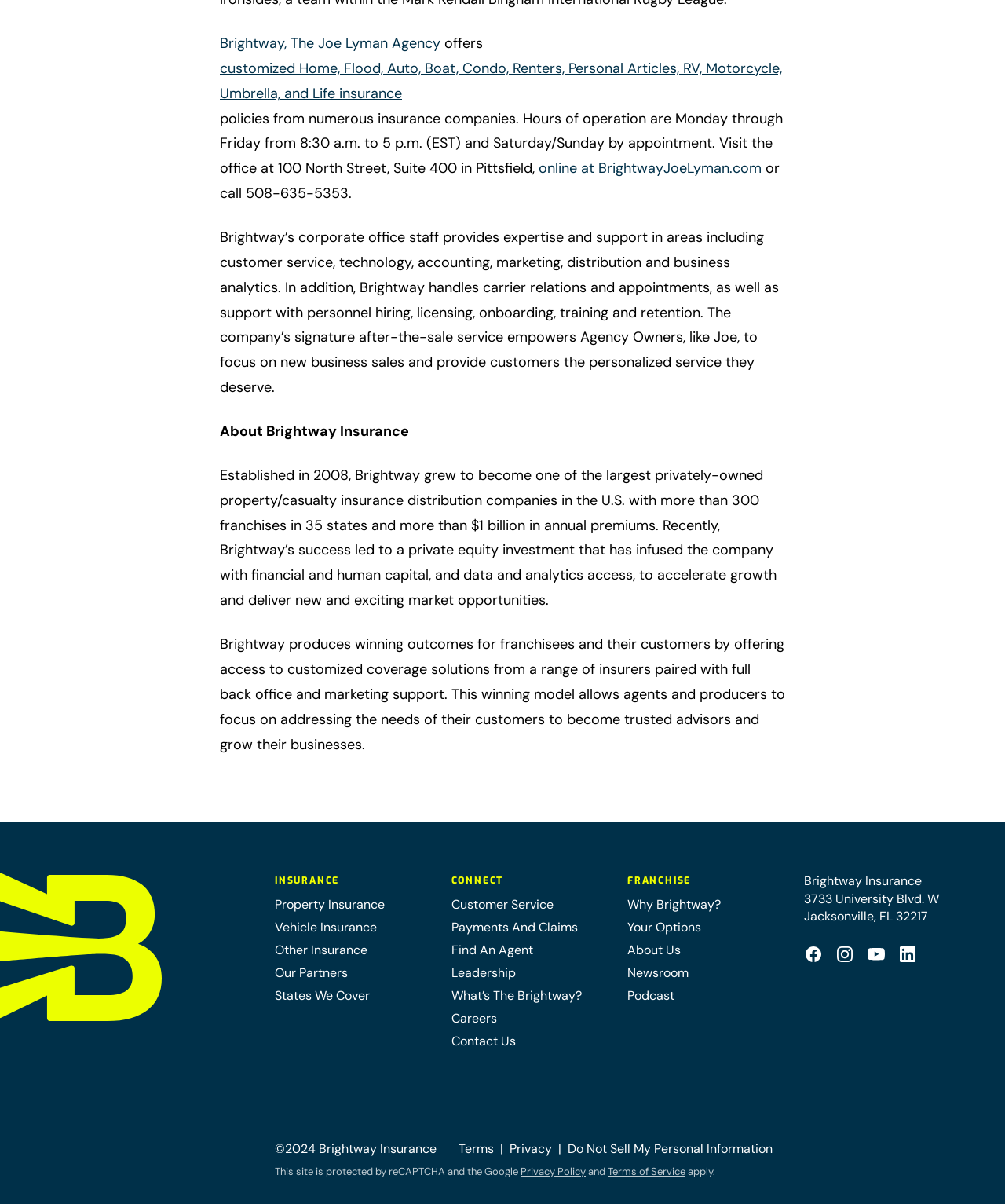What is the corporate office address of Brightway? Please answer the question using a single word or phrase based on the image.

3733 University Blvd. W, Jacksonville, FL 32217